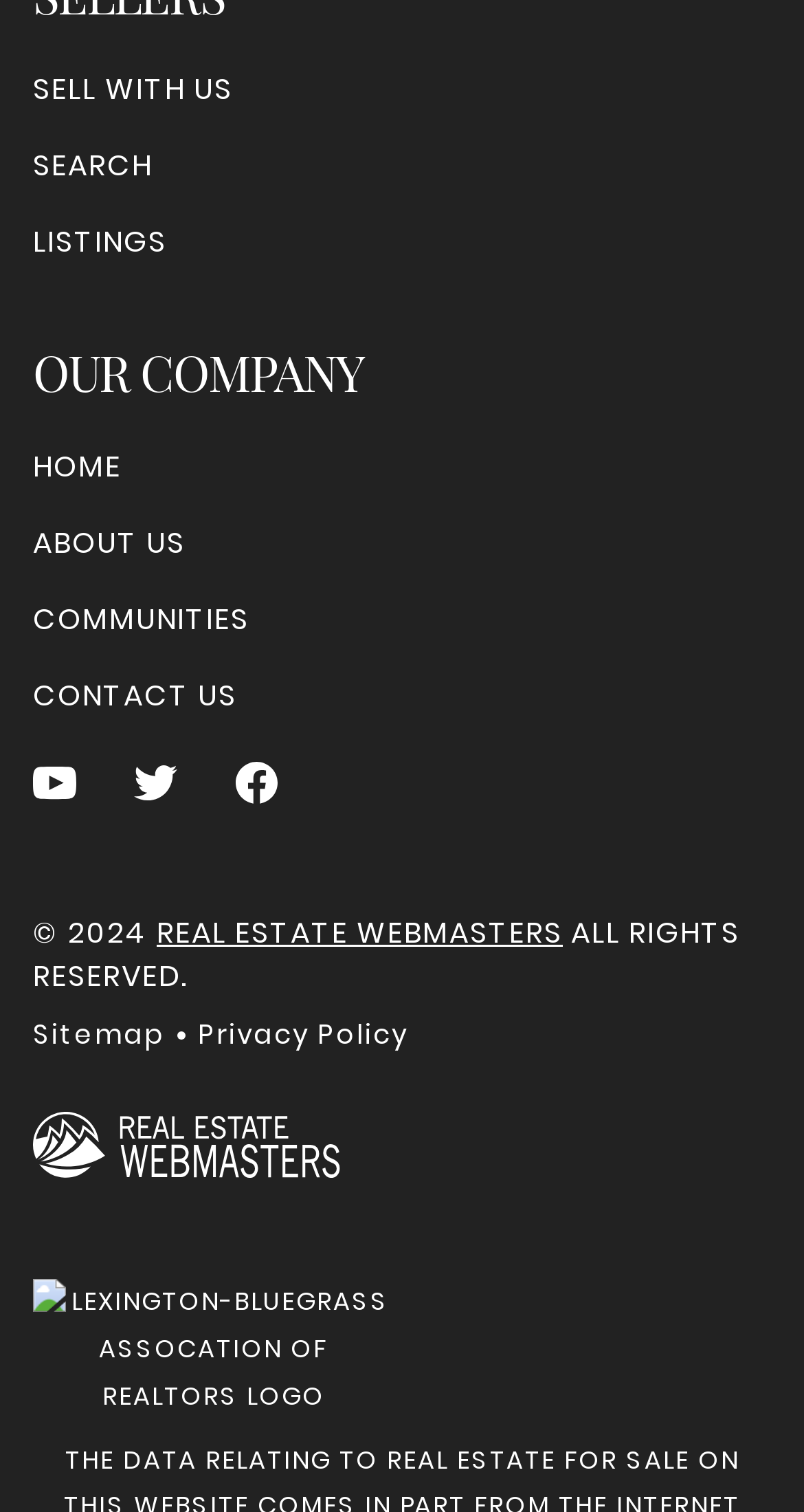How many headings are present on the webpage?
Make sure to answer the question with a detailed and comprehensive explanation.

There are two headings present on the webpage, namely 'SELLERS' and 'OUR COMPANY', which are located at the top of the webpage with respective bounding box coordinates of [0.041, 0.168, 0.959, 0.201] and [0.041, 0.418, 0.959, 0.451].